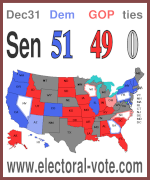Offer a detailed narrative of the image's content.

The image presents a Senate electoral map reflecting the balance of power as of December 31, with Democrats holding 51 seats and Republicans holding 49 seats, indicating a slight Democratic majority. The map utilizes color coding: blue represents states won by Democrats, red signifies states won by Republicans, and gray indicates states with no clear majority. Additionally, the map features the website address "www.electoral-vote.com" at the bottom, providing viewers with a resource for further information on electoral trends and updates. This visual encapsulates the current political landscape and serves as a snapshot of the Senate's composition leading into the new year.